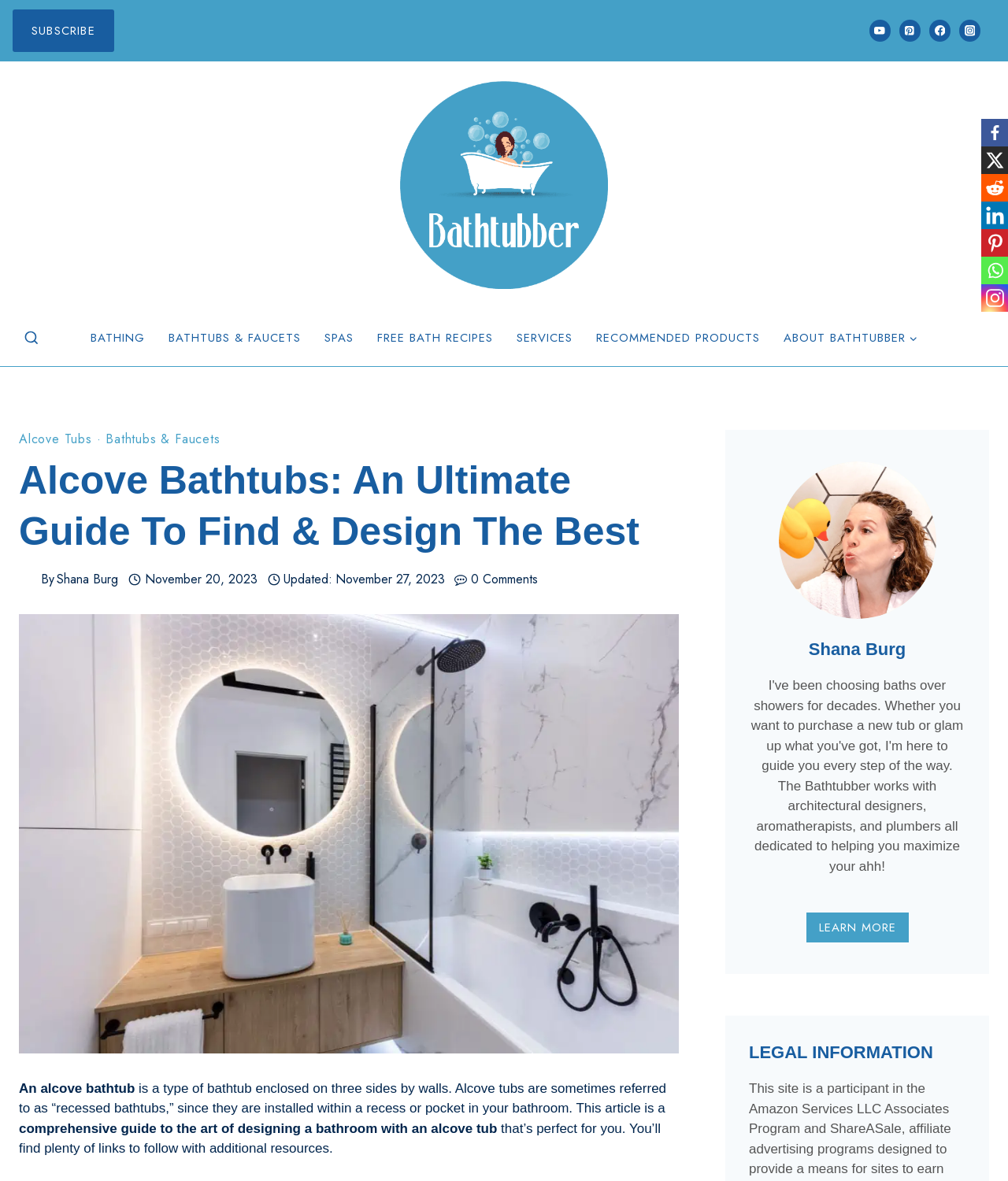Generate a comprehensive description of the webpage content.

This webpage is about alcove bathtubs, providing an ultimate guide to find and design the best one. At the top, there are social media links, including YouTube, Pinterest, Facebook, and Instagram, each accompanied by an image. Below these links, there is a Bathtubber logo, which is a cartoon image of a woman in a bathtub with bubbles.

On the left side, there is a secondary navigation menu with links to different categories, such as BATHING, BATHTUBS & FAUCETS, SPAS, FREE BATH RECIPES, SERVICES, RECOMMENDED PRODUCTS, and ABOUT BATHTUBBER. 

The main content area has a heading that reads "Alcove Bathtubs: An Ultimate Guide To Find & Design The Best." Below the heading, there is an author section with an image, name, and dates. The author's name is Shana Burg, and the article was published on November 20, 2023, and updated on November 27, 2023.

The article starts with a figure showing a small white alcove shower/tub combo with a glass door over the tub. The text below the figure explains what an alcove bathtub is, describing it as a type of bathtub enclosed on three sides by walls. The article promises to be a comprehensive guide to designing a bathroom with an alcove tub.

On the right side, there is an image of Bathtubber founder Shana Burg kissing a rubber ducky. Below this image, there is a heading with her name and a link to learn more about her. Further down, there is a section with legal information.

At the bottom of the page, there is a button to scroll to the top.